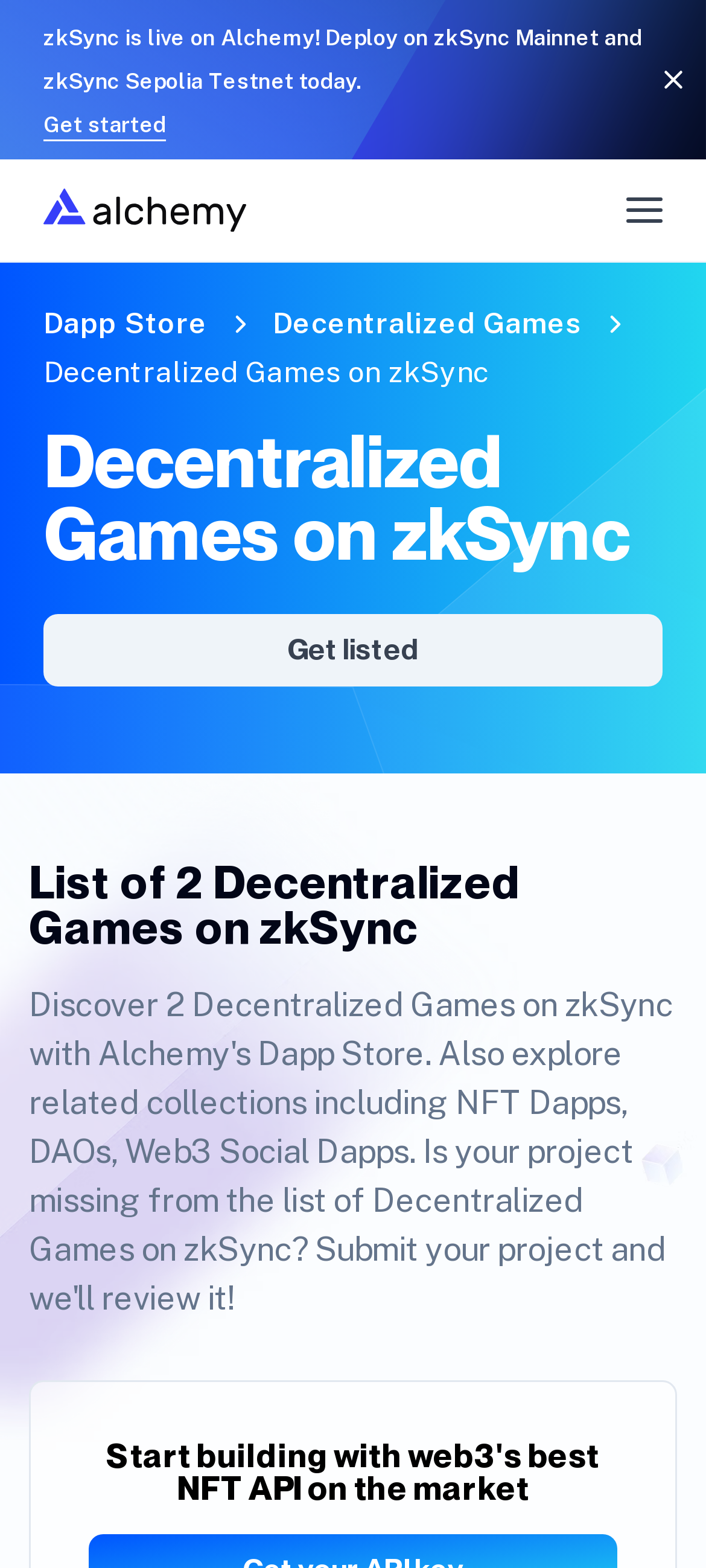What is the name of the company?
Craft a detailed and extensive response to the question.

I found the company name 'Alchemy' by looking at the image with the description 'Alchemy' which is likely the company logo.